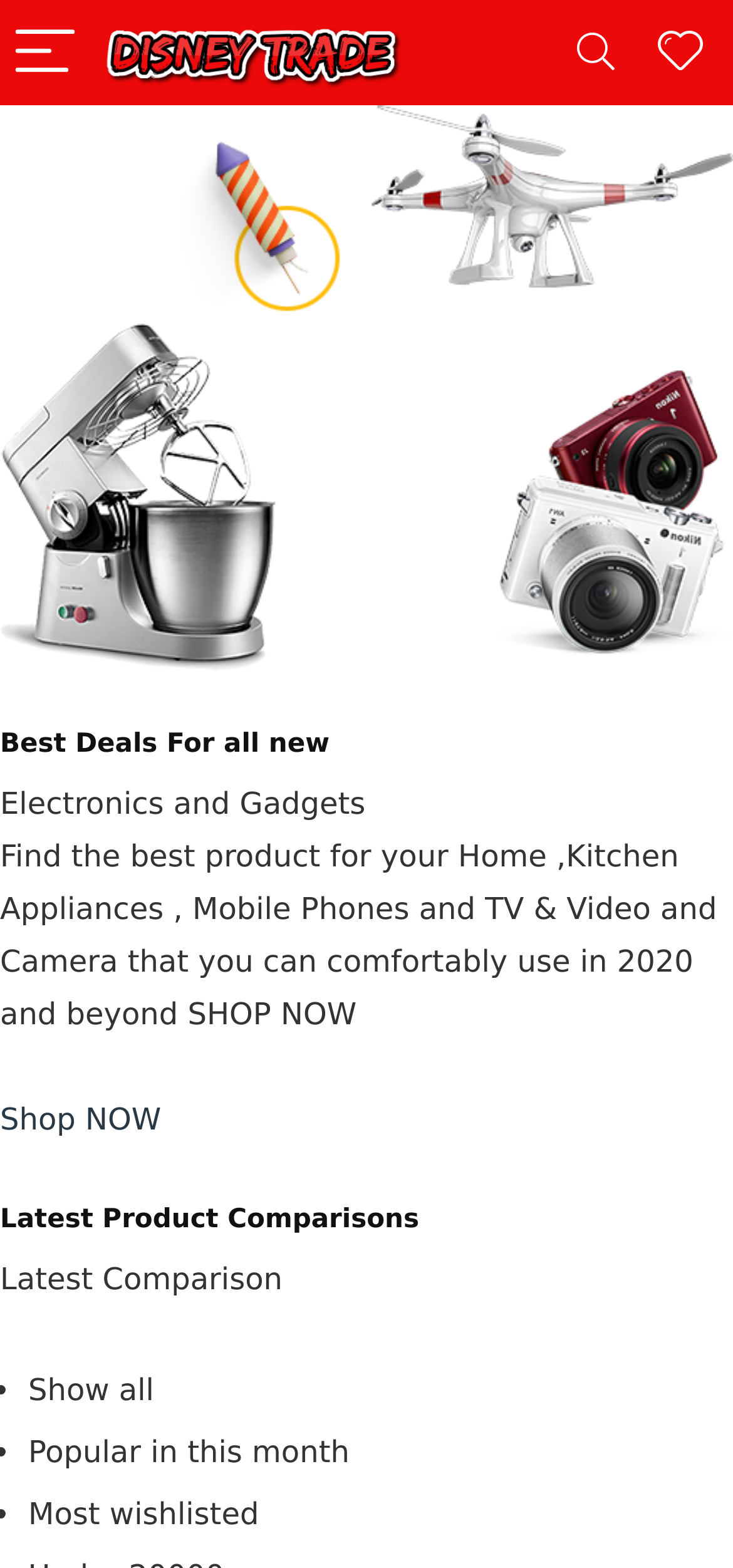How many types of product comparisons are shown?
Refer to the image and give a detailed response to the question.

I found three StaticText elements with the texts 'Latest Comparison', 'Popular in this month', and 'Most wishlisted' which are located below the heading 'Latest Product Comparisons', indicating that there are three types of product comparisons shown on this webpage.